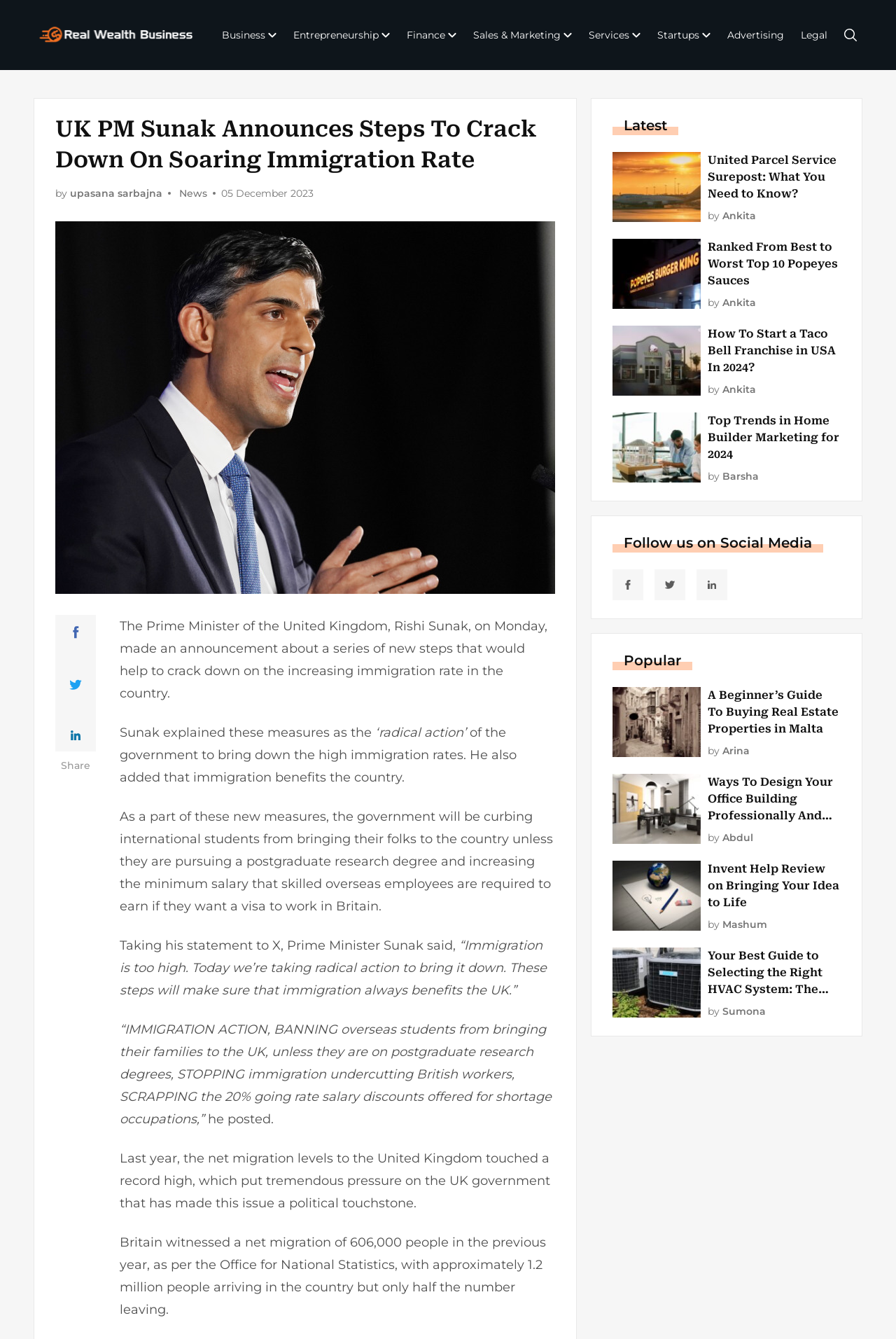How many Popeyes Sauces are ranked in the article 'Ranked From Best to Worst Top 10 Popeyes Sauces'?
Utilize the information in the image to give a detailed answer to the question.

The article 'Ranked From Best to Worst Top 10 Popeyes Sauces' suggests that it ranks the top 10 Popeyes Sauces from best to worst, implying that there are 10 sauces being ranked.